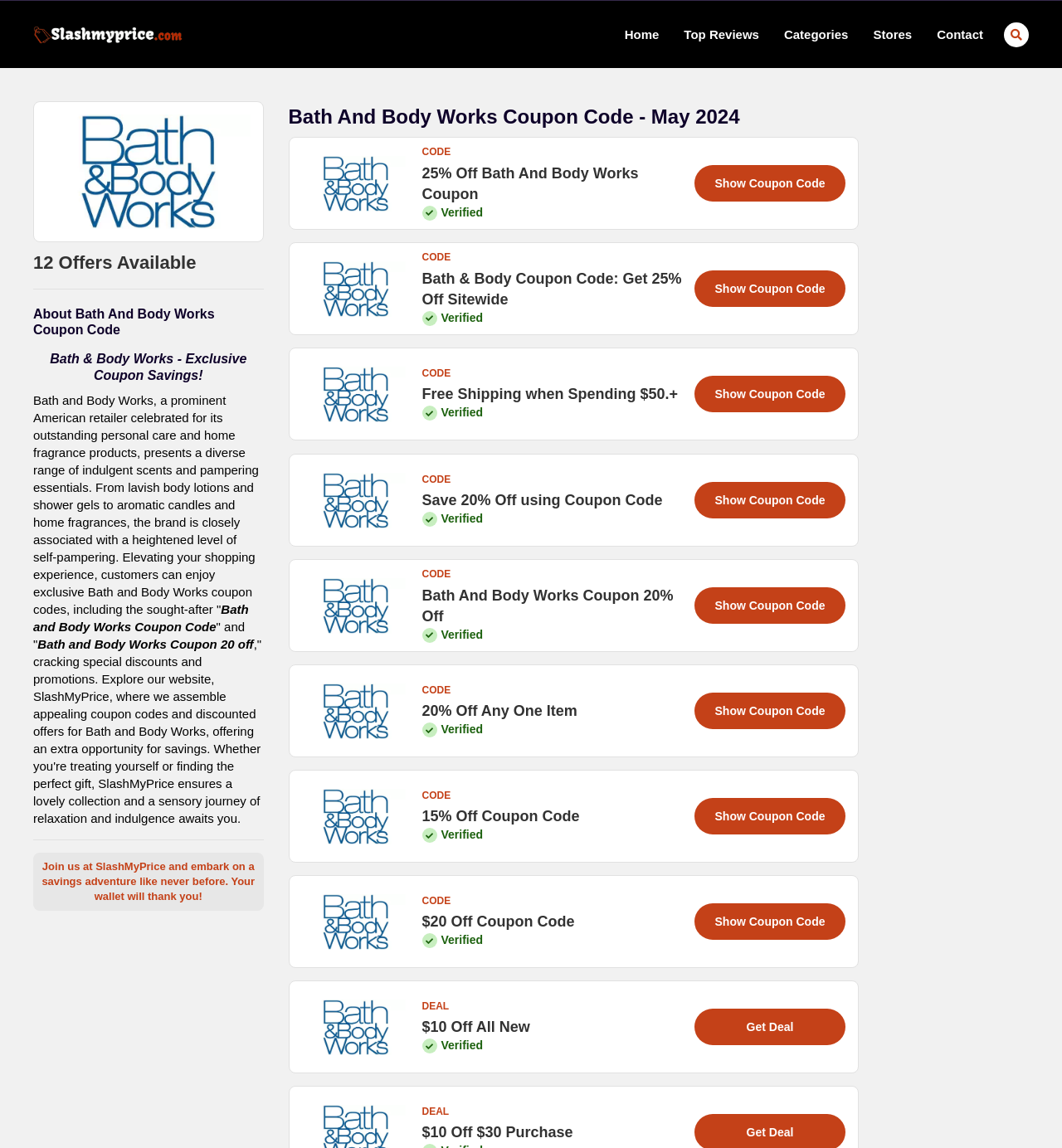What is the website about?
Refer to the image and give a detailed response to the question.

Based on the webpage content, it appears that the website is about providing coupon codes and discounts for Bath and Body Works products.